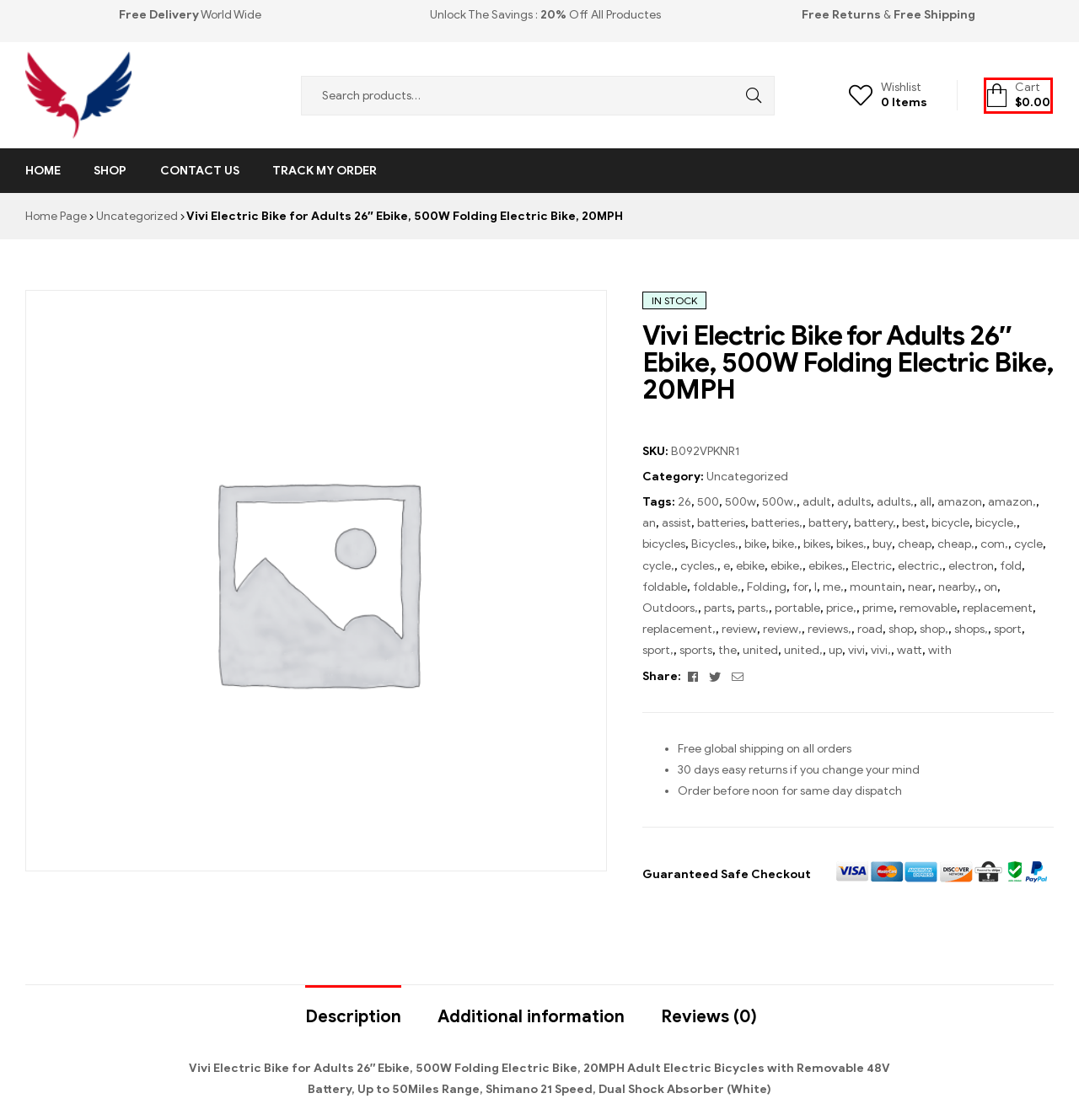You have a screenshot of a webpage with an element surrounded by a red bounding box. Choose the webpage description that best describes the new page after clicking the element inside the red bounding box. Here are the candidates:
A. Uncategorized Archives - My Silver Eagle Coins
B. Cart - My Silver Eagle Coins
C. parts, Archives - My Silver Eagle Coins
D. cheap, Archives - My Silver Eagle Coins
E. replacement Archives - My Silver Eagle Coins
F. ebike Archives - My Silver Eagle Coins
G. bike Archives - My Silver Eagle Coins
H. fold Archives - My Silver Eagle Coins

B